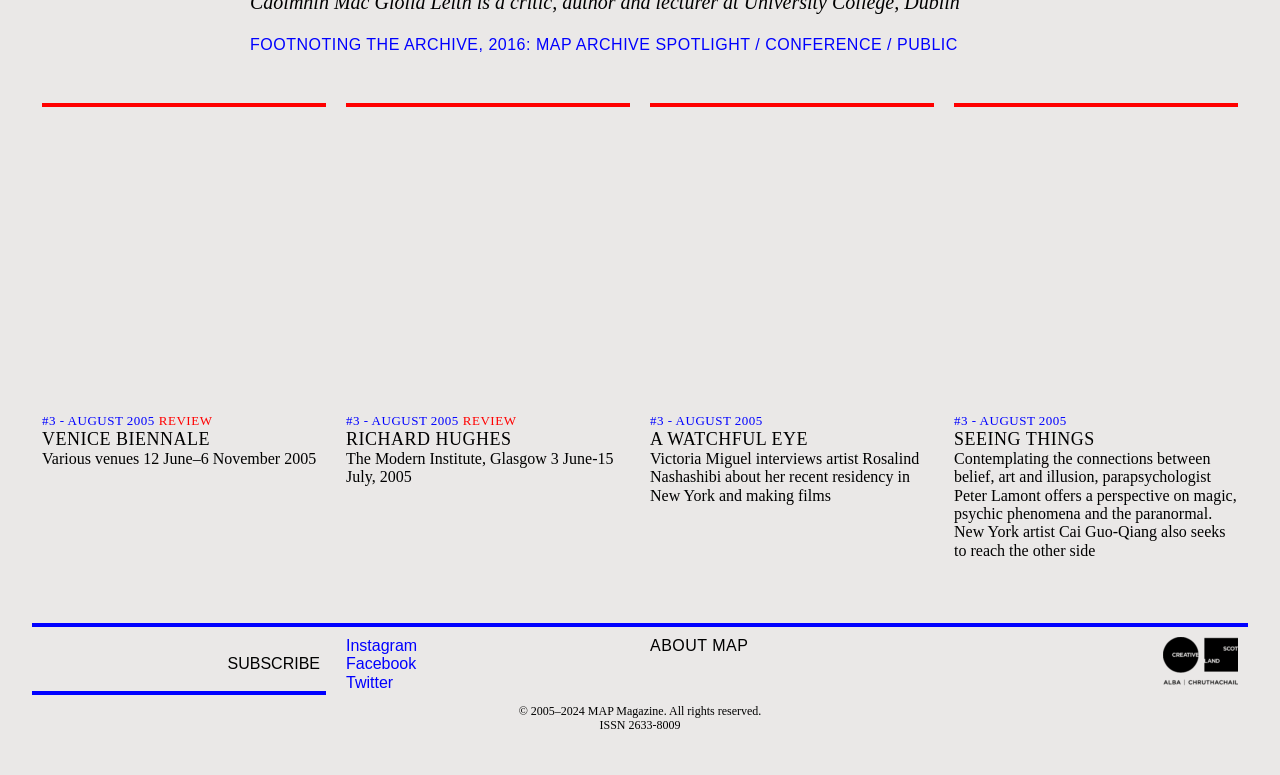Please find the bounding box coordinates of the section that needs to be clicked to achieve this instruction: "Click on the 'FOOTNOTING THE ARCHIVE, 2016: MAP ARCHIVE SPOTLIGHT' link".

[0.195, 0.047, 0.586, 0.069]